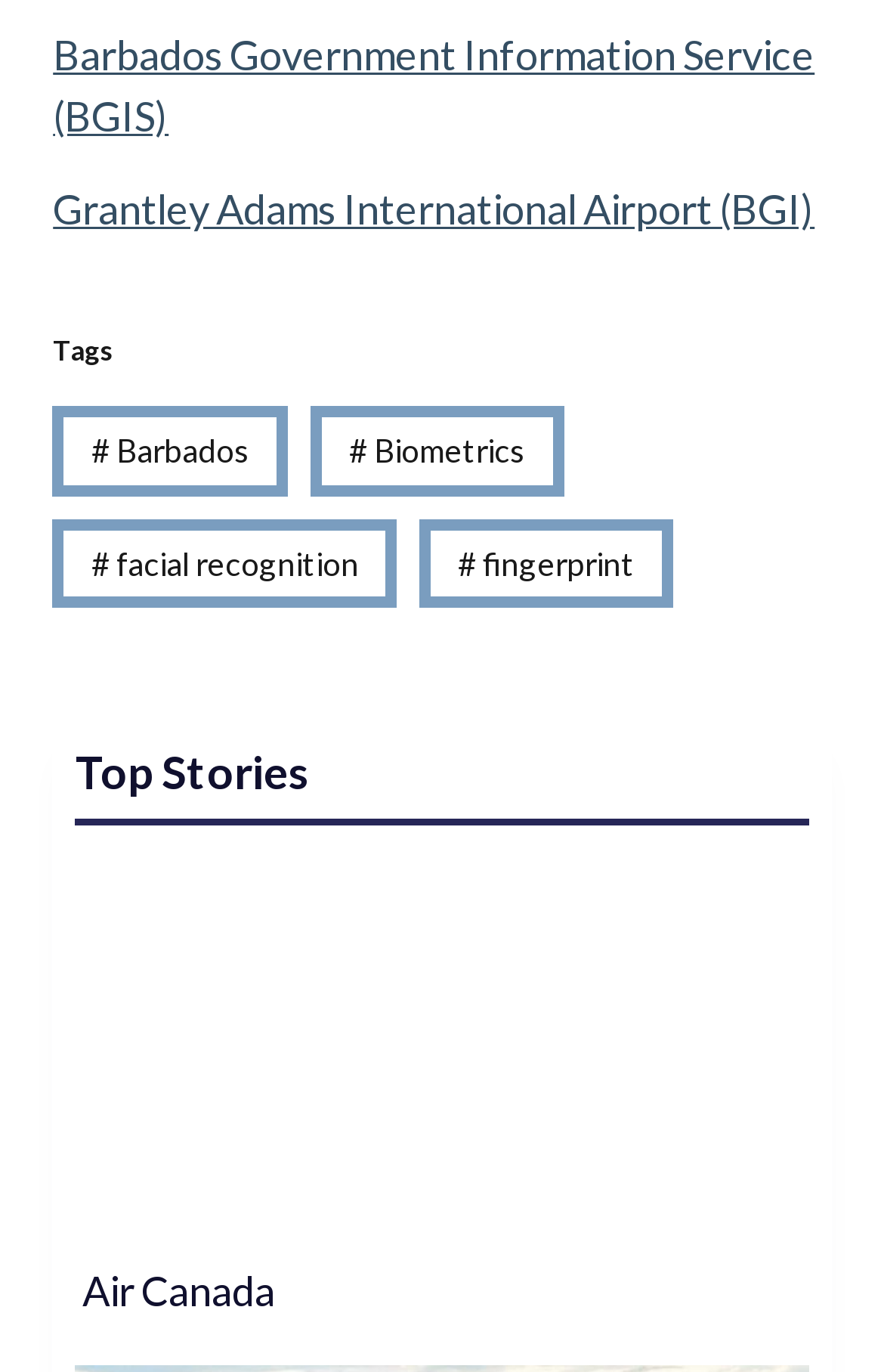Use one word or a short phrase to answer the question provided: 
What is the title of the first news story?

Air Canada